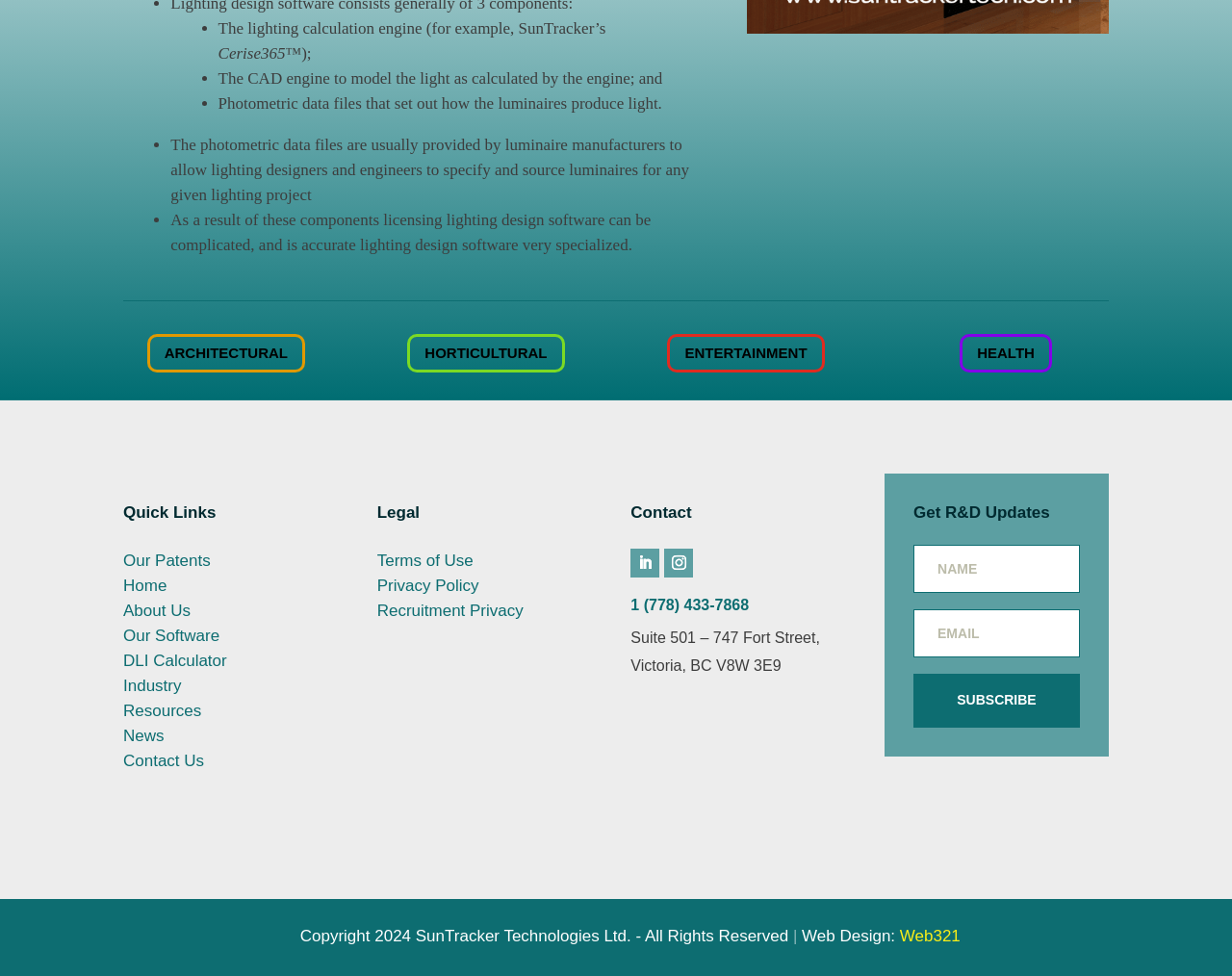Please provide a comprehensive response to the question based on the details in the image: How many links are there in the 'Quick Links' section?

The 'Quick Links' section has 9 links, which are 'Our Patents', 'Home', 'About Us', 'Our Software', 'DLI Calculator', 'Industry', 'Resources', 'News', and 'Contact Us'.